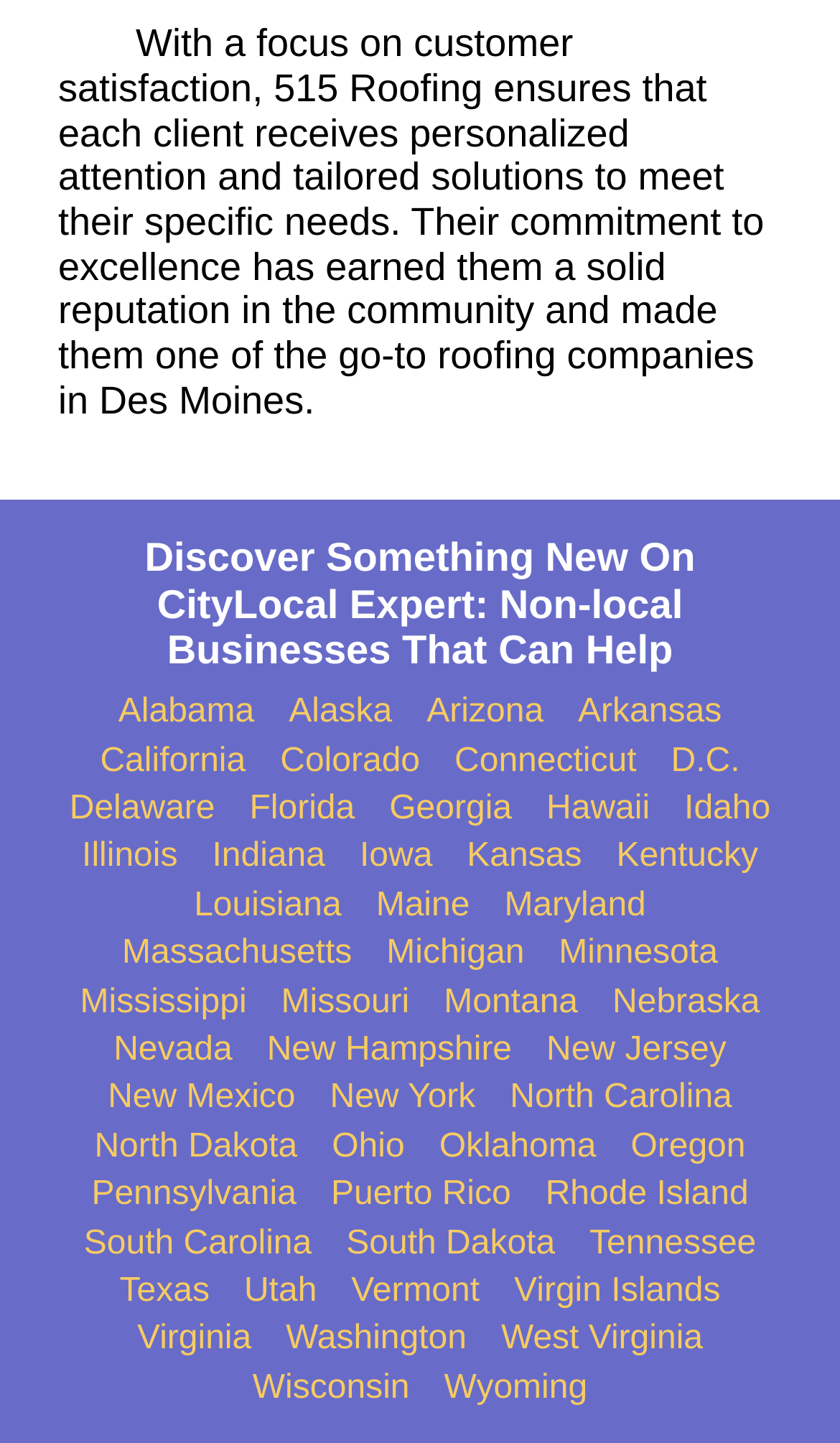How many states are listed on this webpage?
Look at the image and respond with a one-word or short-phrase answer.

50